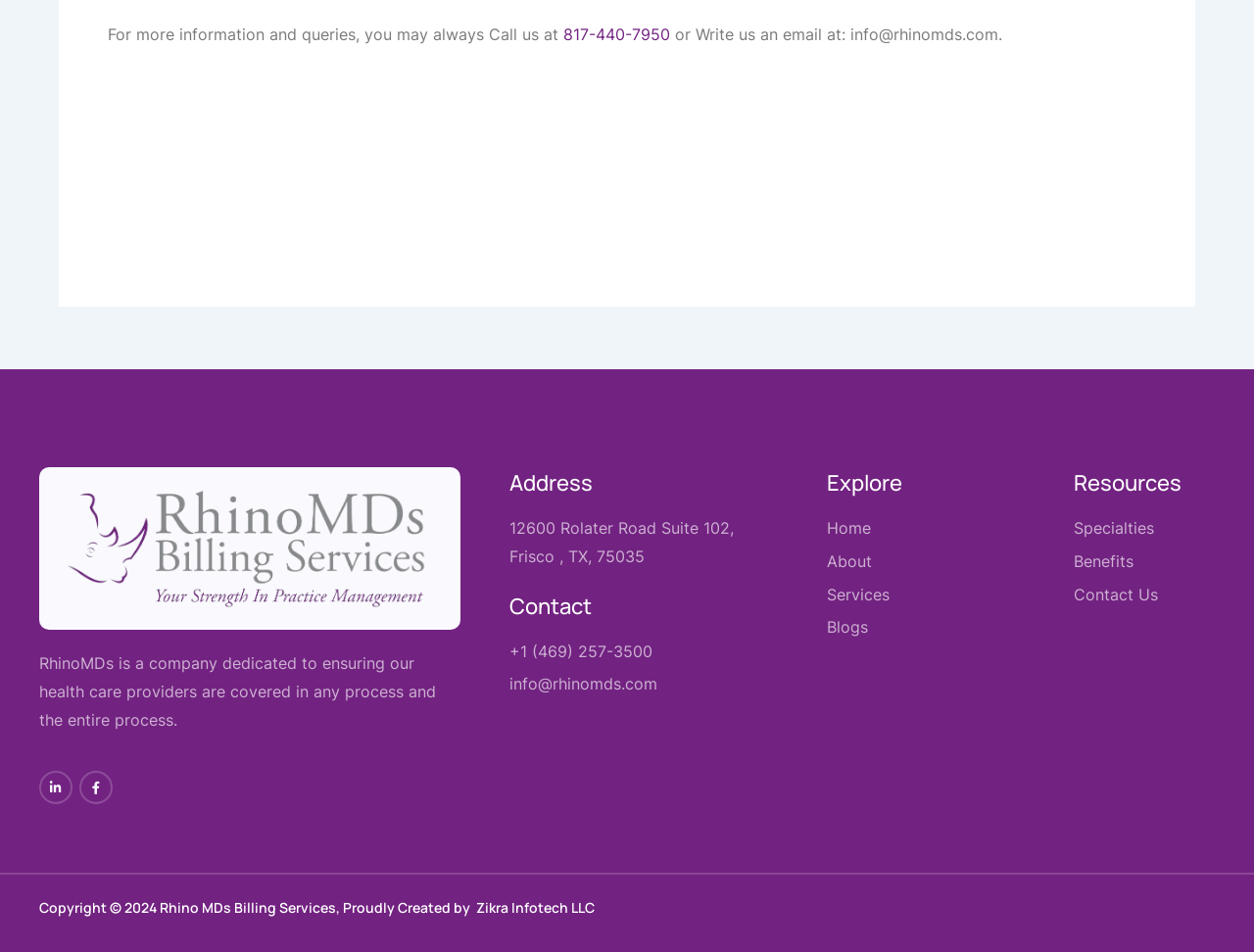Identify the bounding box coordinates of the area that should be clicked in order to complete the given instruction: "View the About page". The bounding box coordinates should be four float numbers between 0 and 1, i.e., [left, top, right, bottom].

[0.659, 0.575, 0.856, 0.605]